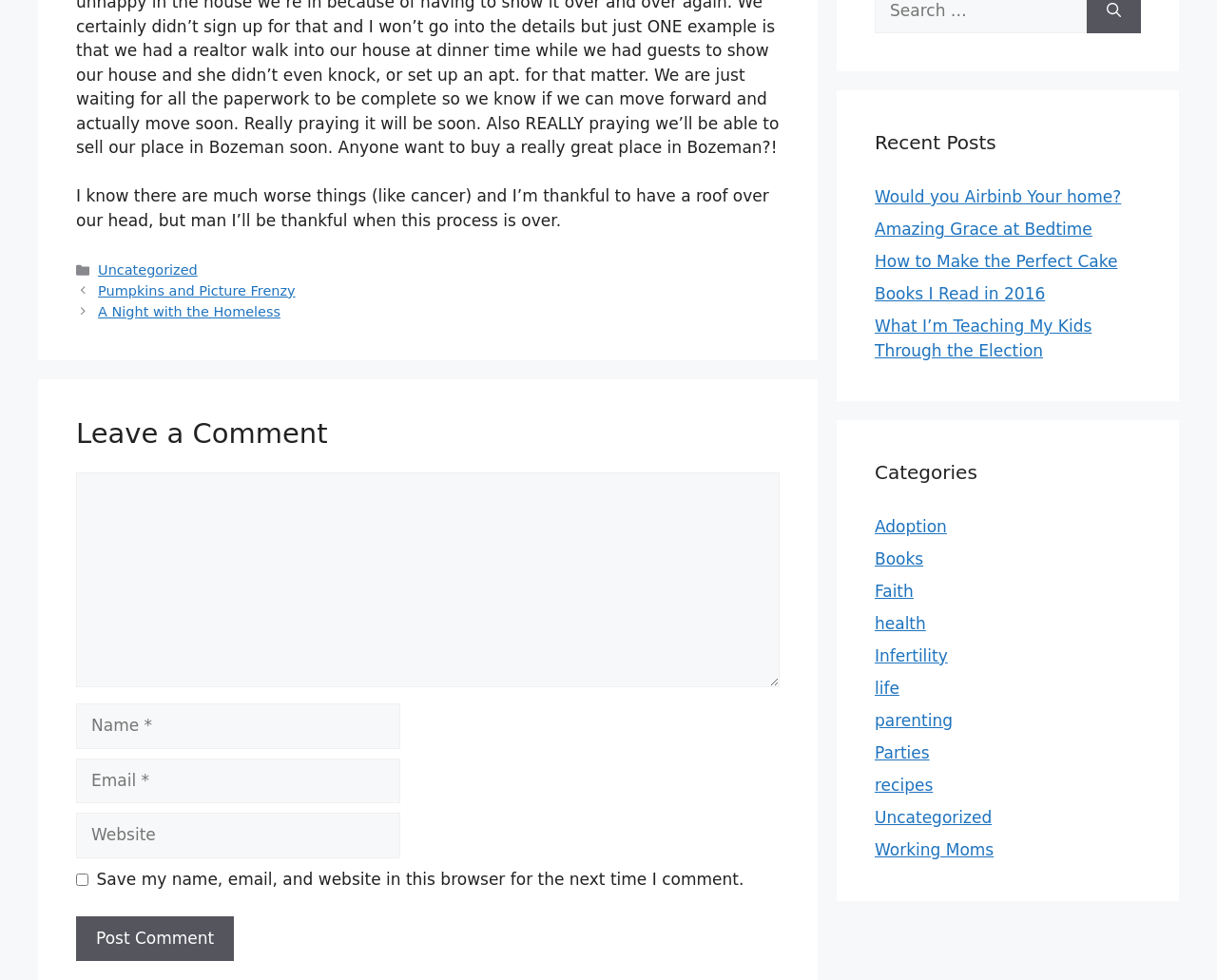Given the description "life", determine the bounding box of the corresponding UI element.

[0.719, 0.693, 0.739, 0.712]